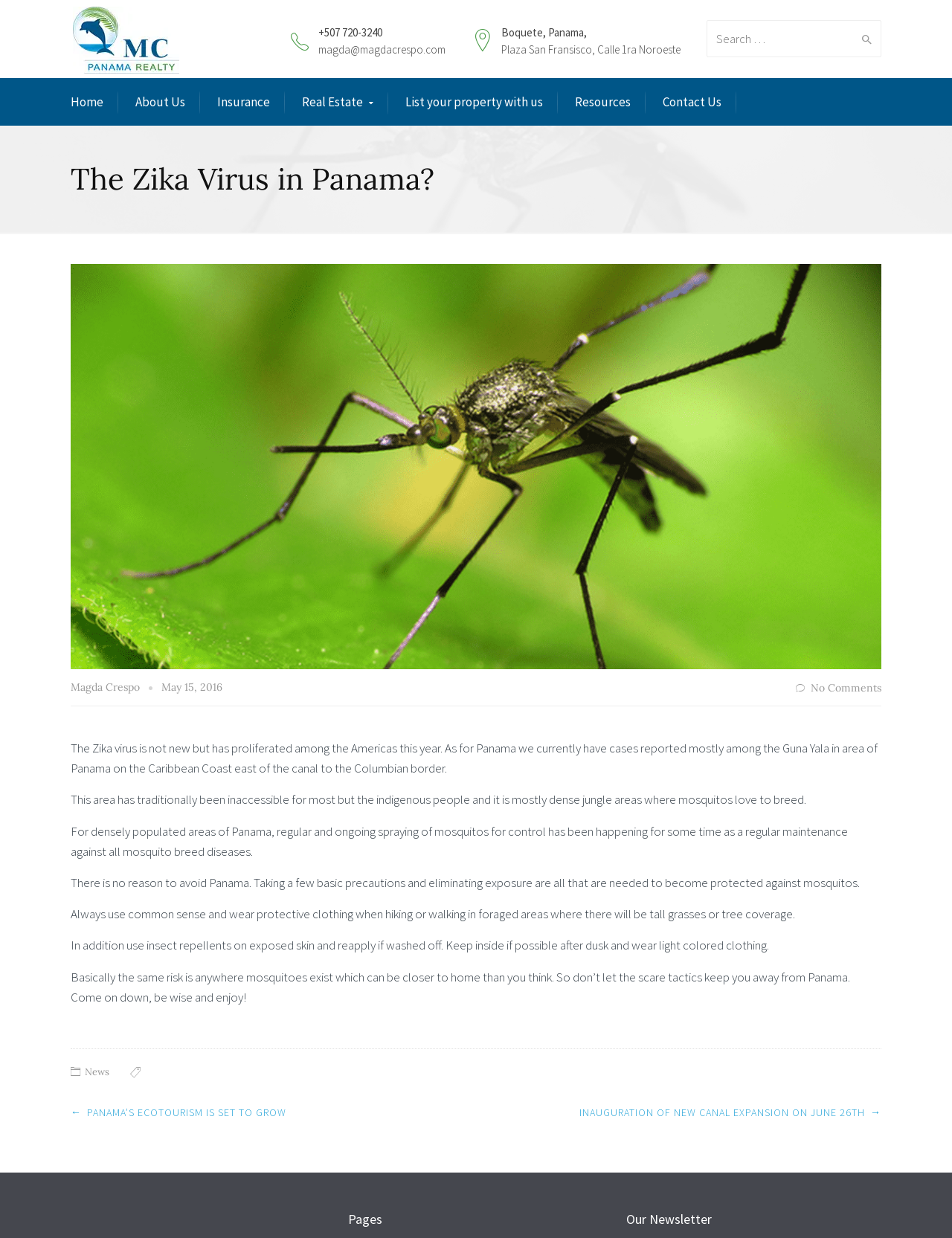What is the location of the reported Zika cases in Panama?
Kindly offer a detailed explanation using the data available in the image.

The location of the reported Zika cases in Panama is mentioned in the article as the Guna Yala area, which is on the Caribbean Coast east of the canal to the Columbian border.